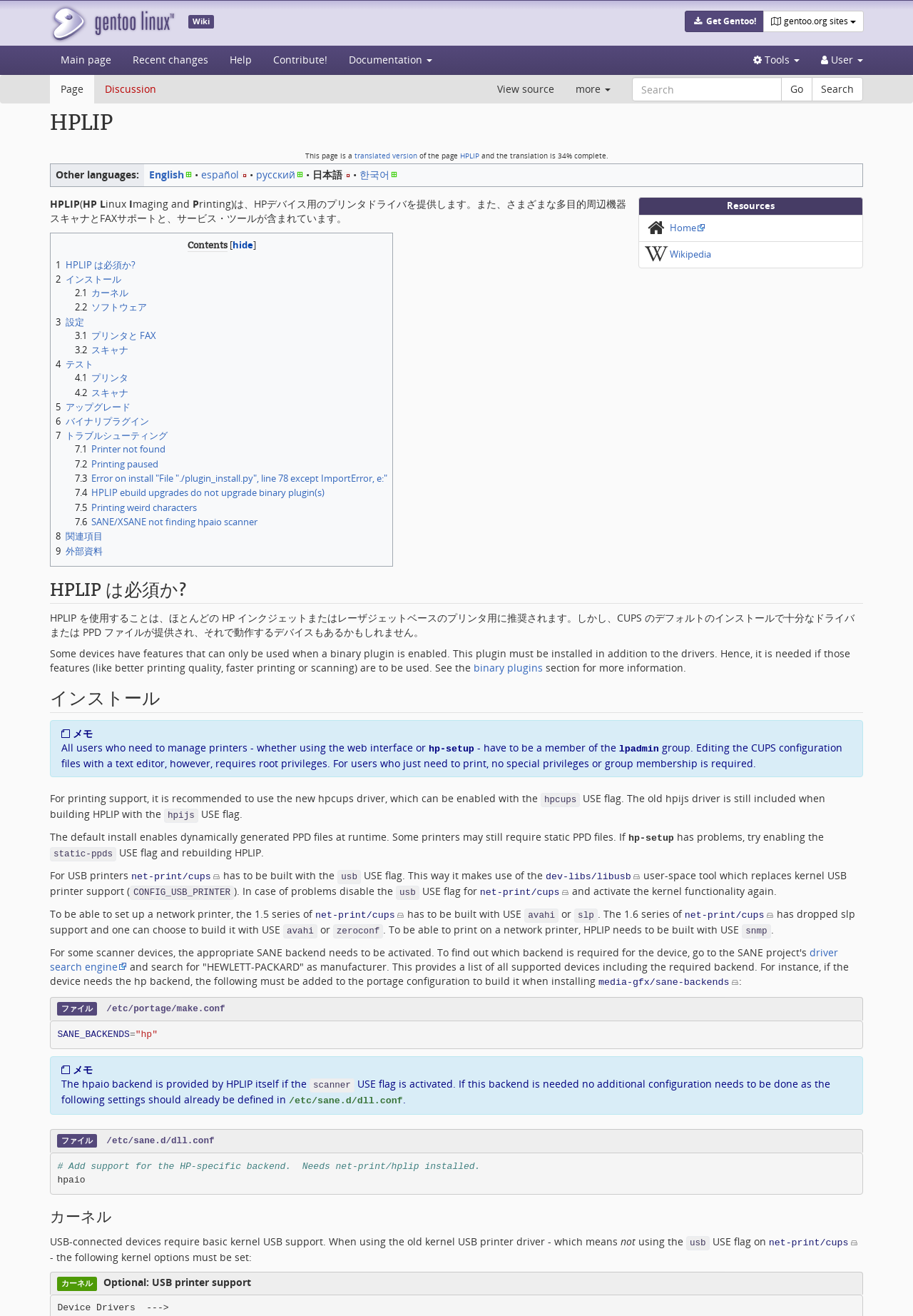What is the name of the Linux distribution mentioned on this webpage?
From the details in the image, provide a complete and detailed answer to the question.

I found the answer by looking at the links at the top of the webpage, where I saw 'Gentoo Linux Logo' and 'gentoo.org sites'. This suggests that the webpage is related to Gentoo Linux, a Linux distribution.